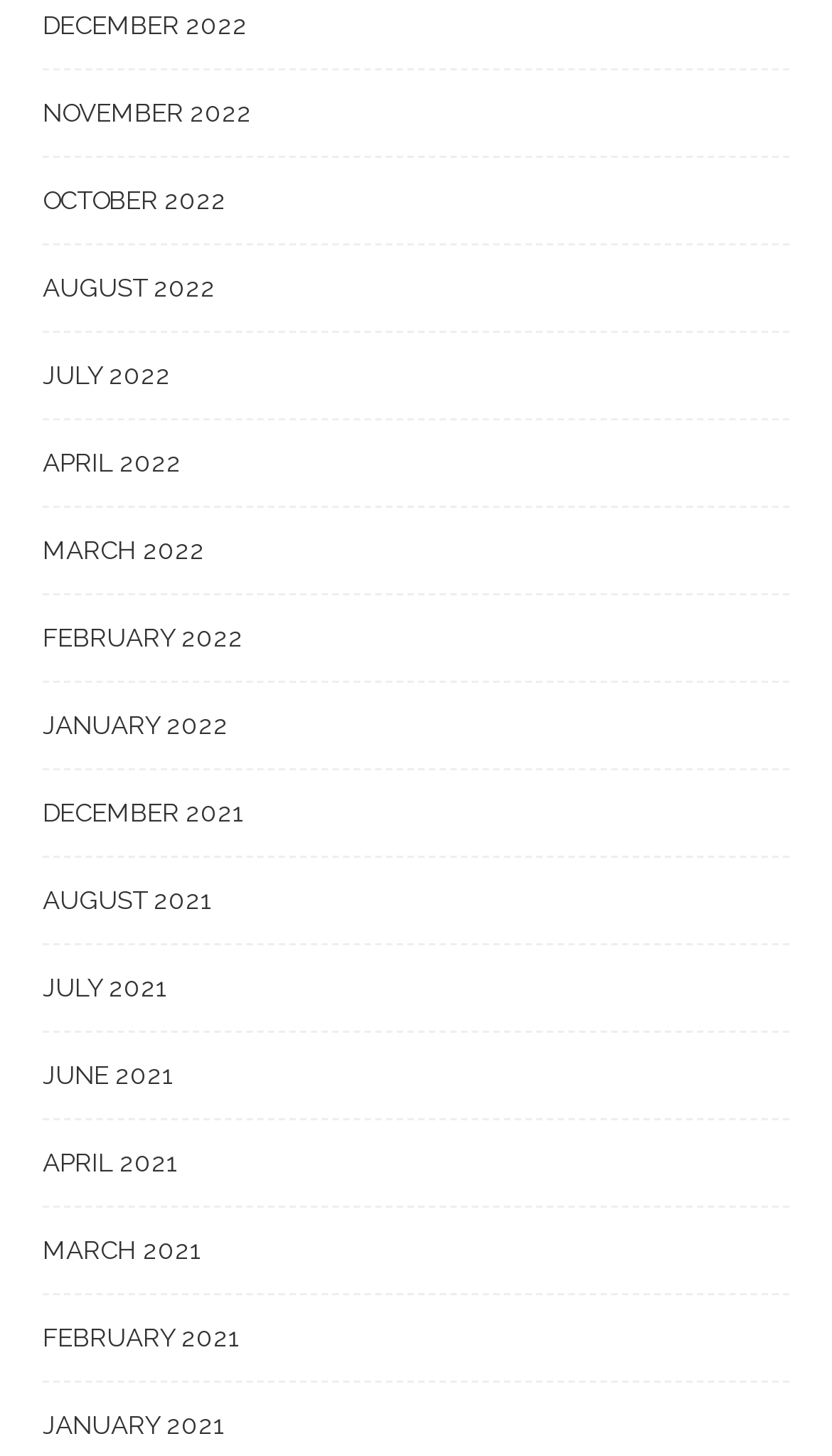What is the earliest month listed?
Provide a short answer using one word or a brief phrase based on the image.

December 2021